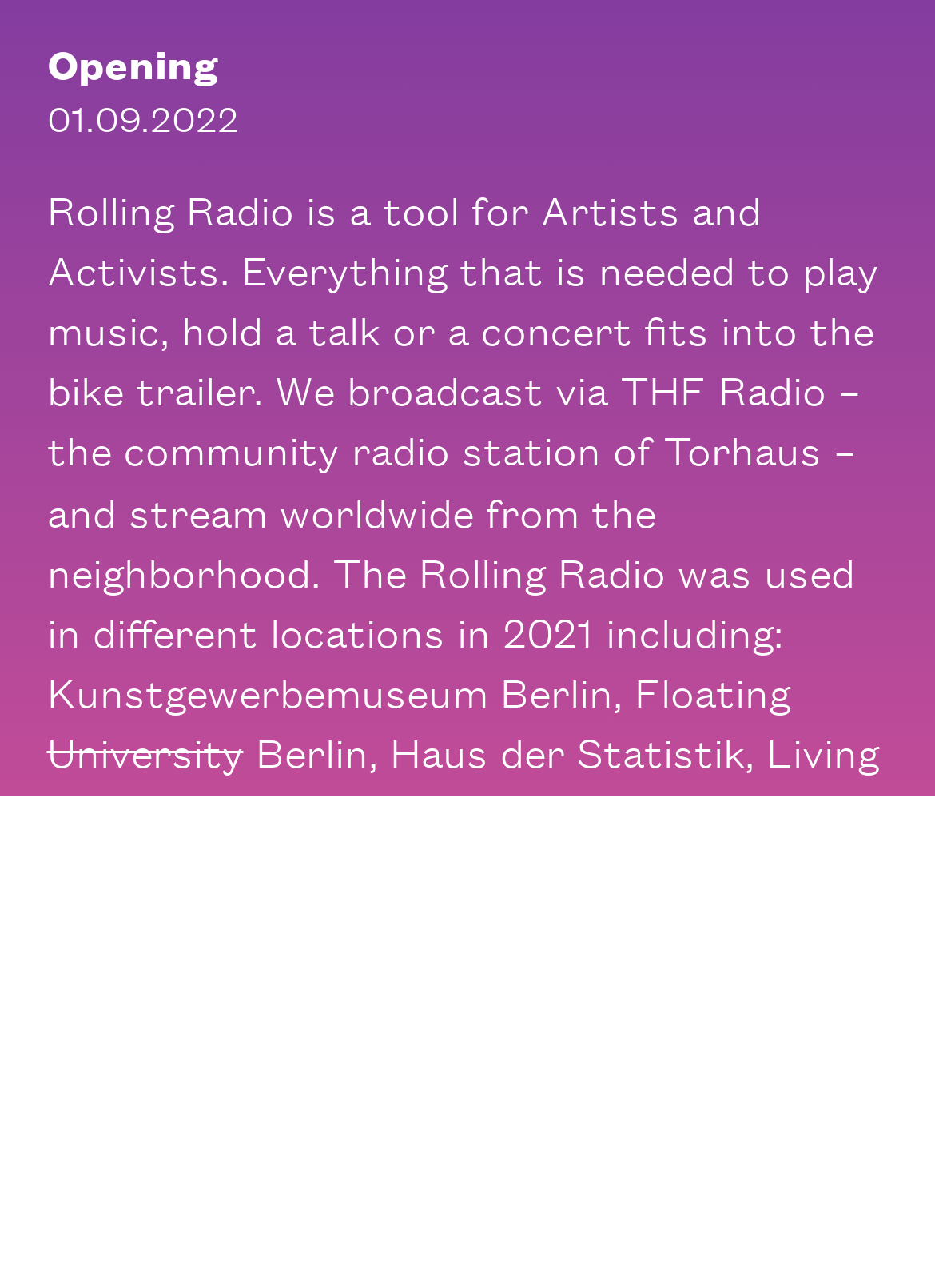Highlight the bounding box of the UI element that corresponds to this description: "Privacy Policy".

[0.55, 0.933, 0.724, 0.966]